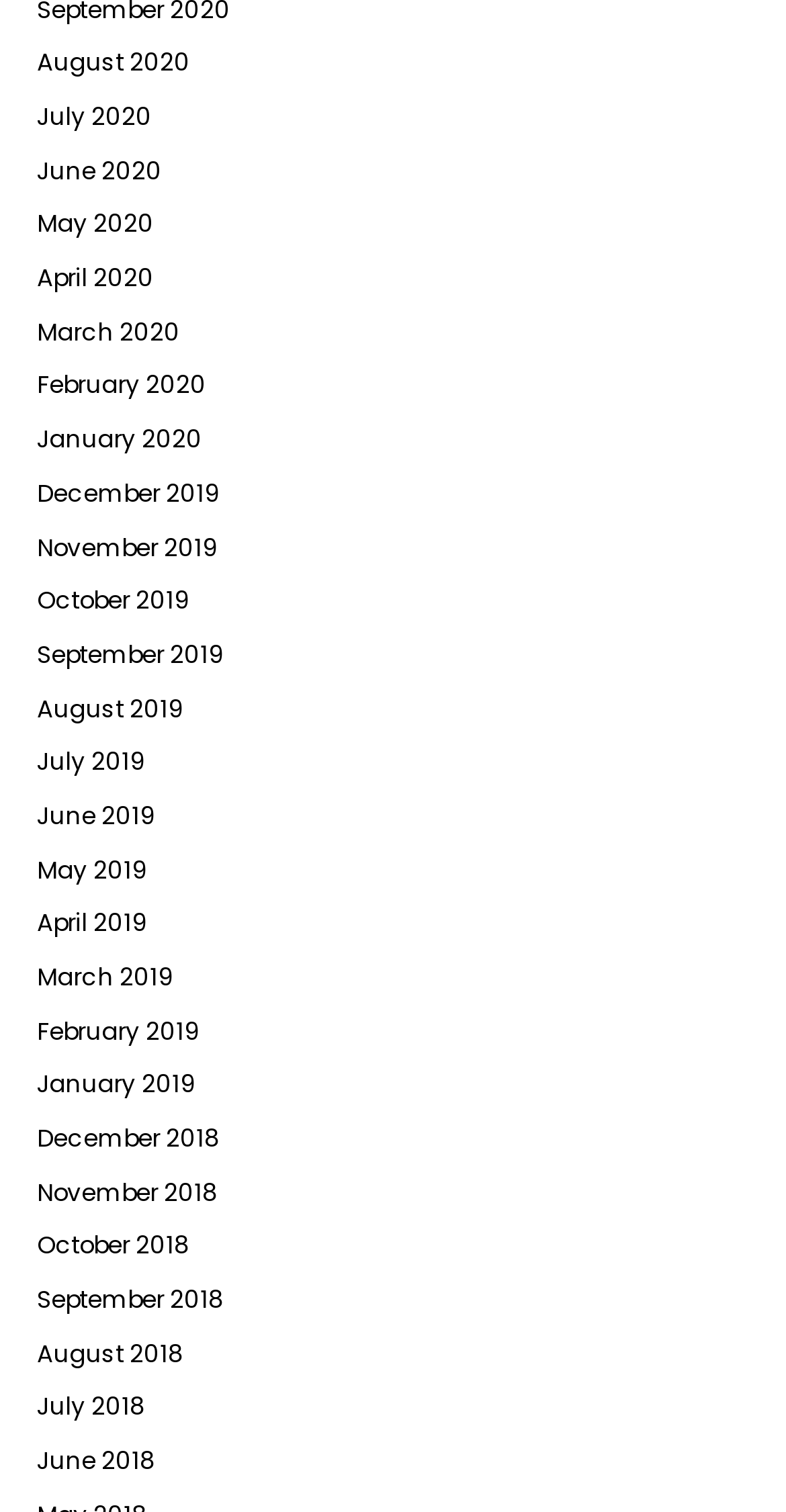From the element description: "October 2019", extract the bounding box coordinates of the UI element. The coordinates should be expressed as four float numbers between 0 and 1, in the order [left, top, right, bottom].

[0.047, 0.387, 0.242, 0.408]